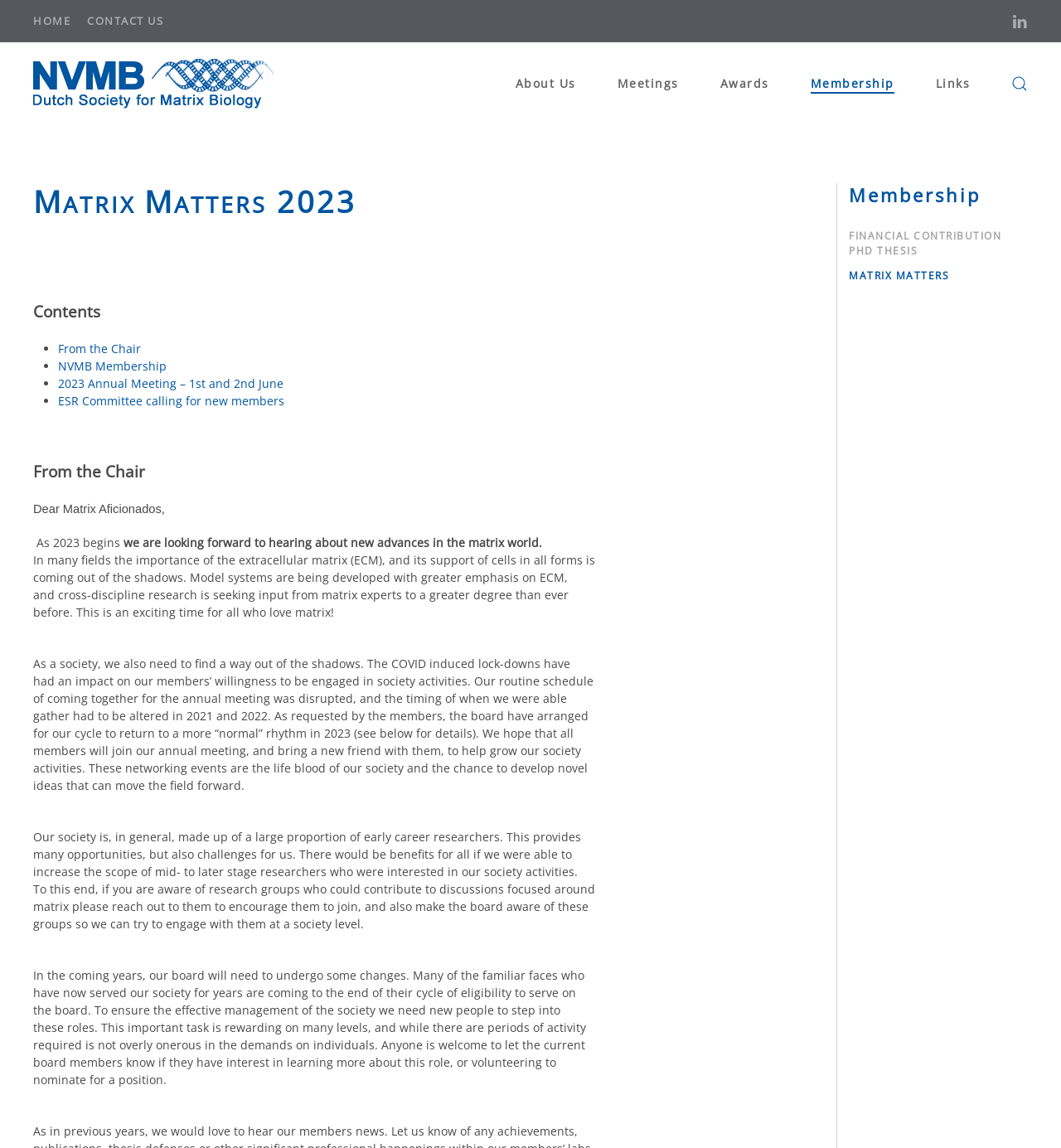Explain the webpage in detail, including its primary components.

The webpage is titled "Matrix Matters" and appears to be the website of a research organization focused on matrix biology. At the top of the page, there is a navigation menu with links to "HOME", "CONTACT US", and a search button. On the top right corner, there is a small image.

Below the navigation menu, there is a heading "MATRIX MATTERS 2023" followed by a brief introduction to the organization. The introduction is divided into paragraphs, with bullet points listing some news and updates from the organization.

The main content of the page is a letter from the chair of the organization, discussing the current state of the field of matrix biology, the importance of the extracellular matrix, and the organization's goals and activities. The letter is divided into several paragraphs, with some sentences highlighted as separate lines.

On the right side of the page, there is a section titled "Membership" with links to related pages, including "FINANCIAL CONTRIBUTION PHD THESIS" and "MATRIX MATTERS".

There are several images on the page, including a small icon on the top right corner and another image below the search button. However, these images do not appear to be the main focus of the page. The overall layout of the page is simple and easy to navigate, with a focus on presenting information about the organization and its activities.